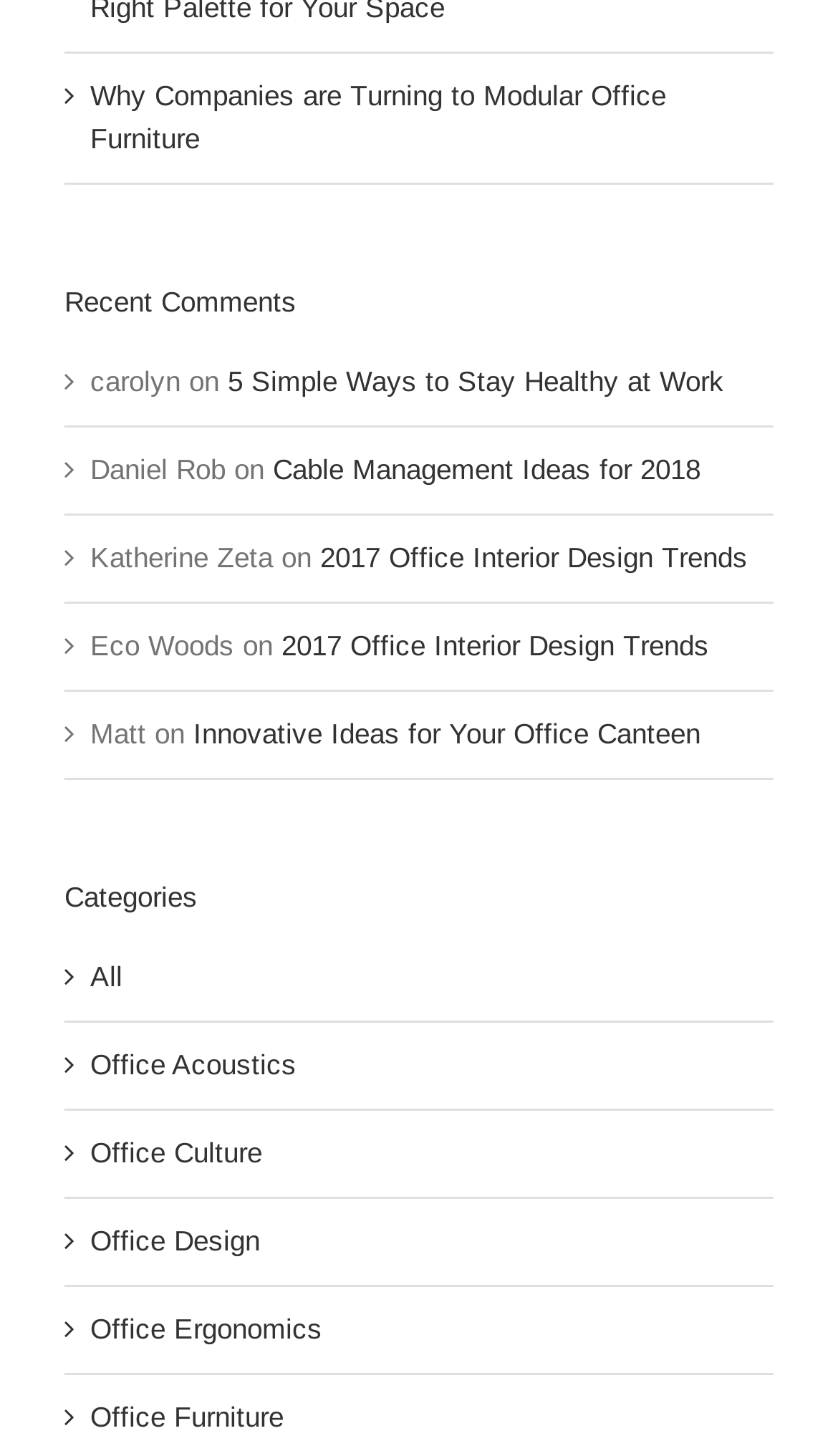Provide the bounding box coordinates of the UI element that matches the description: "Office Culture".

[0.108, 0.778, 0.897, 0.808]